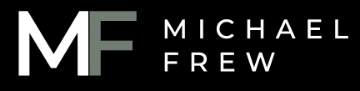Provide a brief response to the question below using a single word or phrase: 
What is the mission of Michael Frew?

Assisting founders in exiting ventures and educating senior engineers